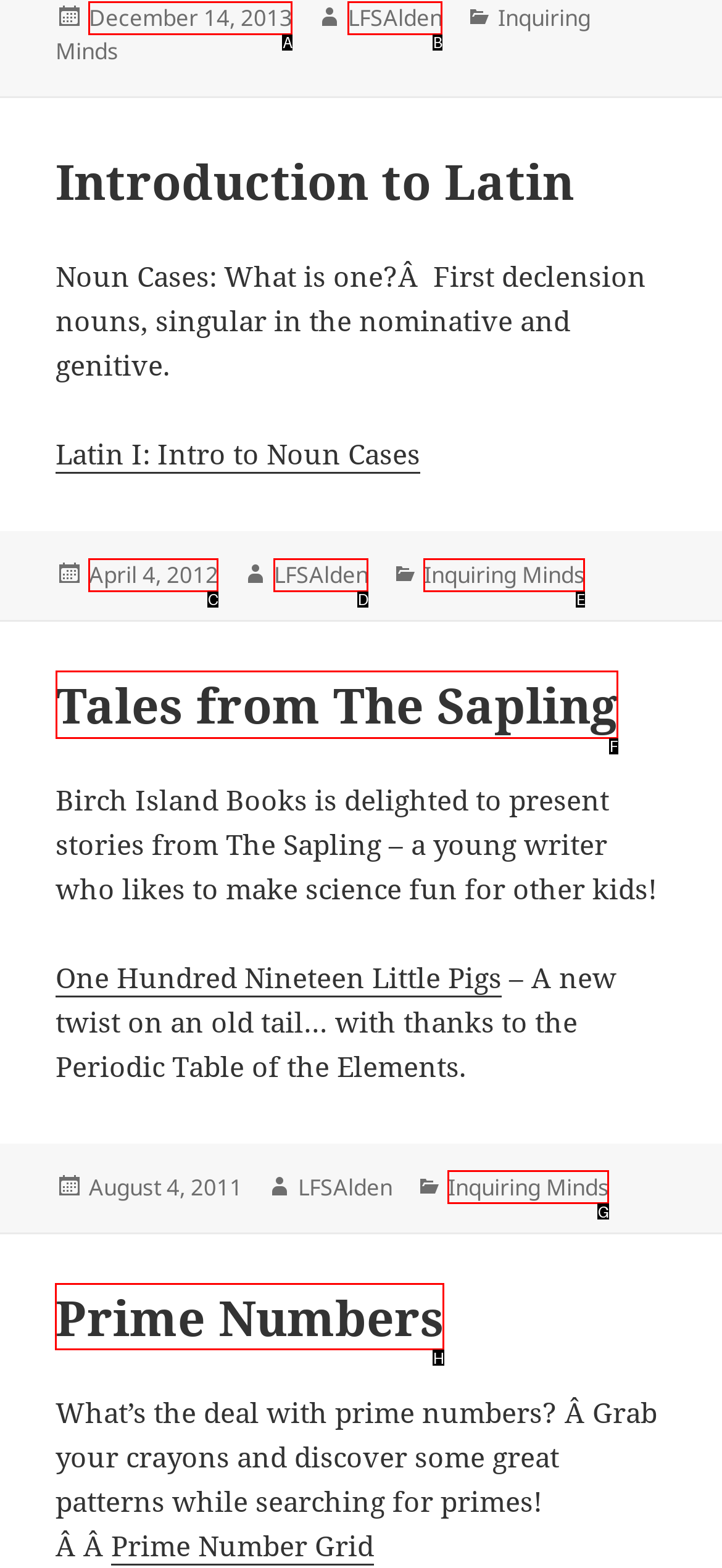Determine the letter of the element to click to accomplish this task: View the article about Tales from The Sapling. Respond with the letter.

F